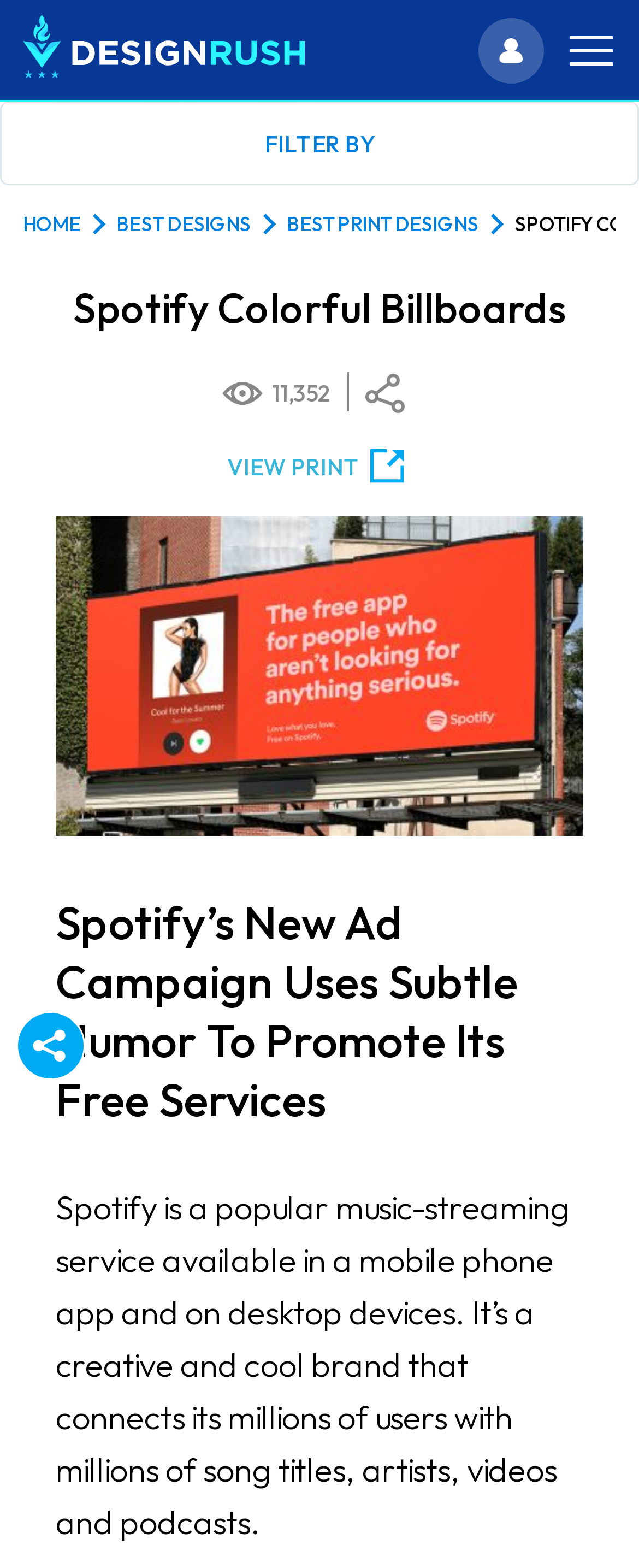What is the platform of the music-streaming service?
Please answer using one word or phrase, based on the screenshot.

Mobile phone app and desktop devices